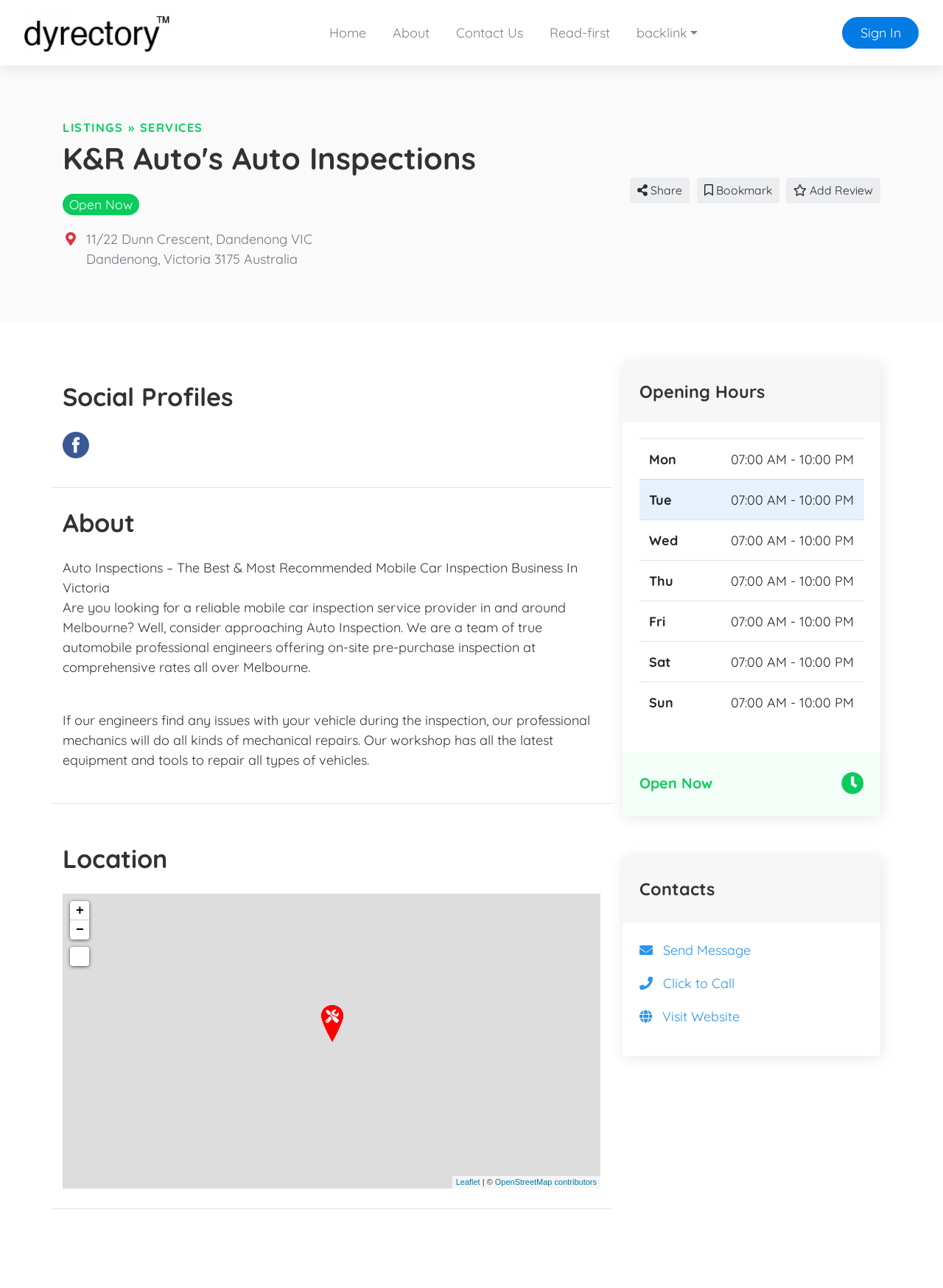Please locate the bounding box coordinates of the element that should be clicked to achieve the given instruction: "Open Your Free Demo Account Now".

None